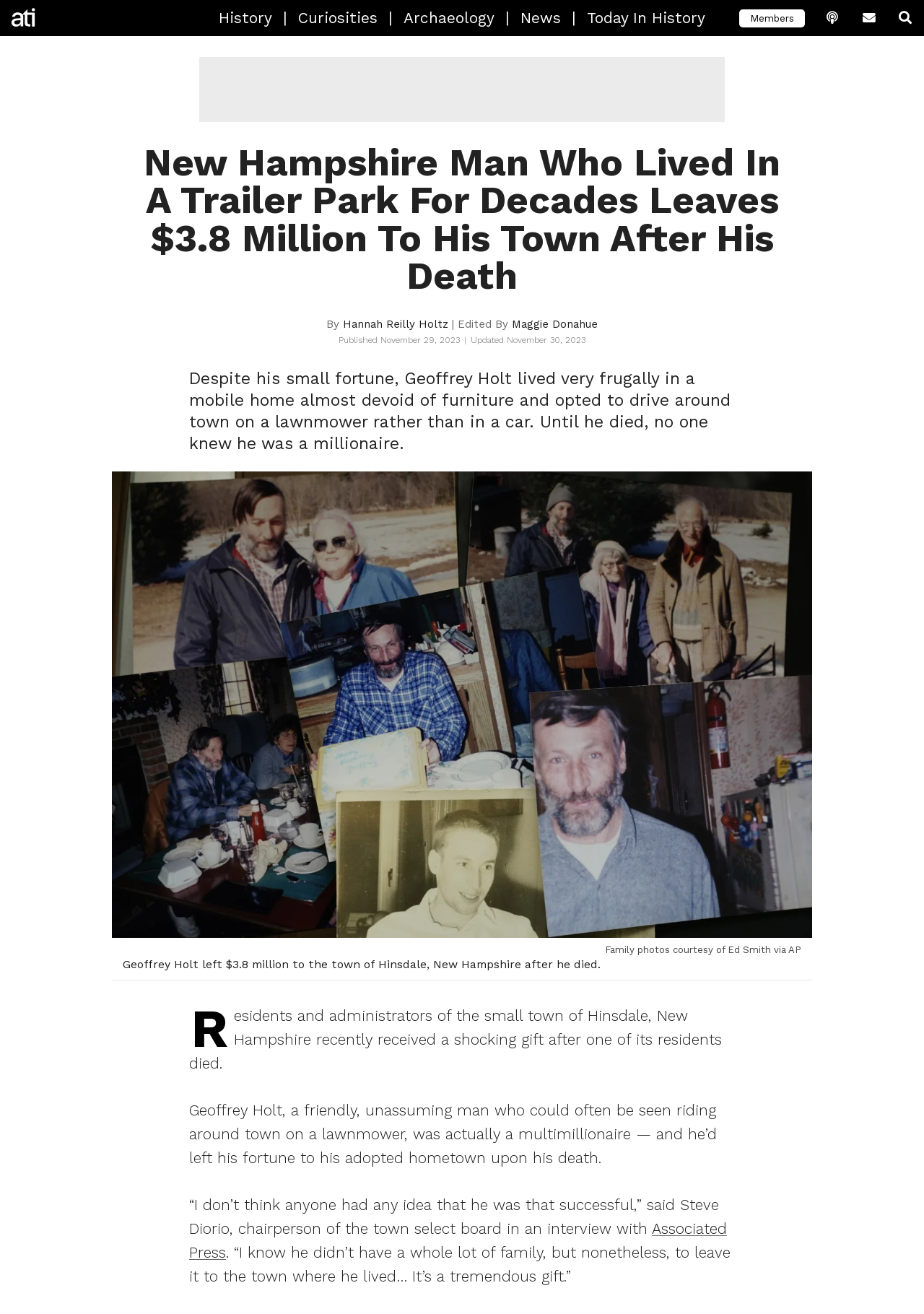Please locate the bounding box coordinates of the element that should be clicked to achieve the given instruction: "Check the image of Geoffrey Holt".

[0.121, 0.359, 0.879, 0.714]